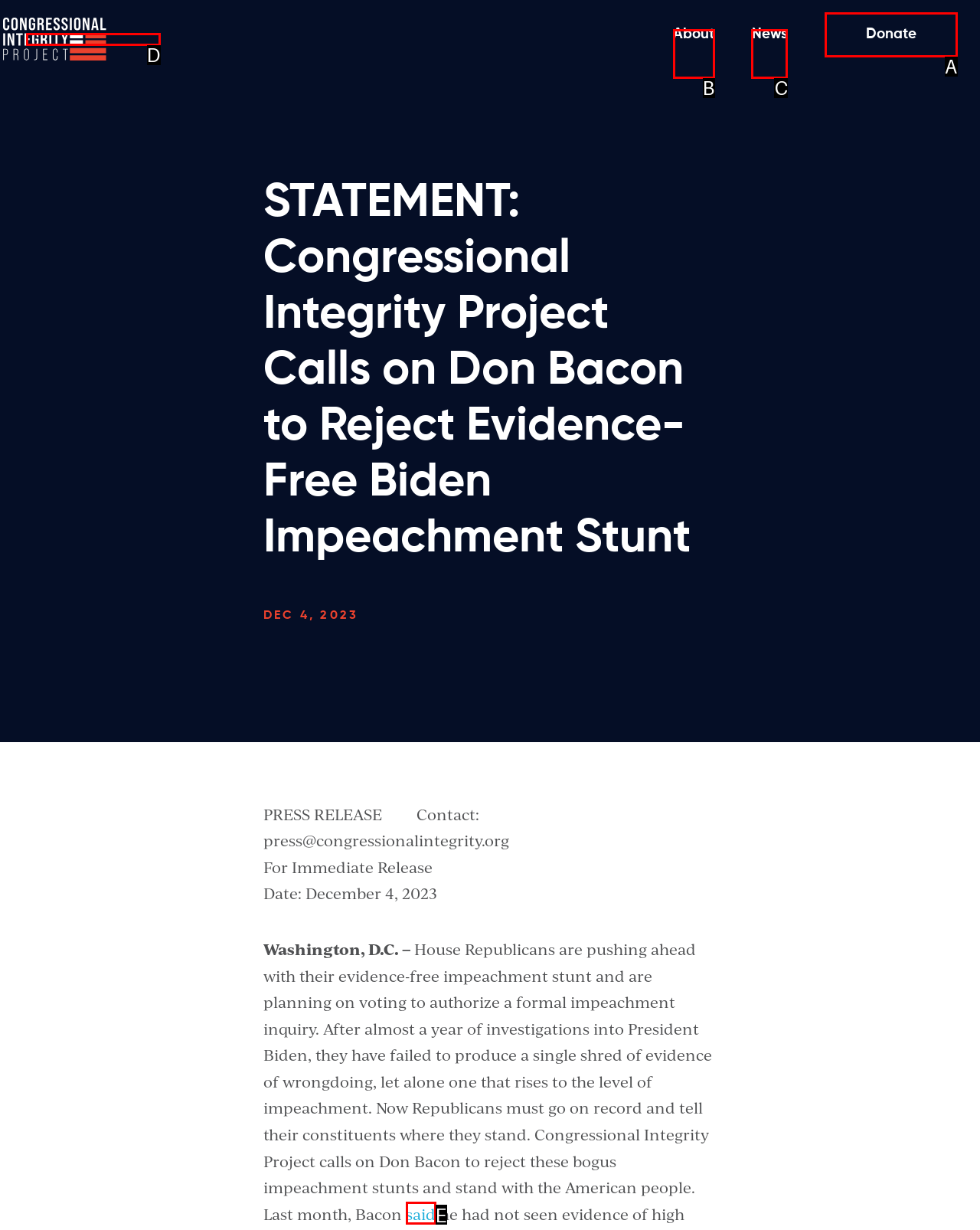Identify the UI element that best fits the description: alt="Congressional Integrity Project"
Respond with the letter representing the correct option.

D